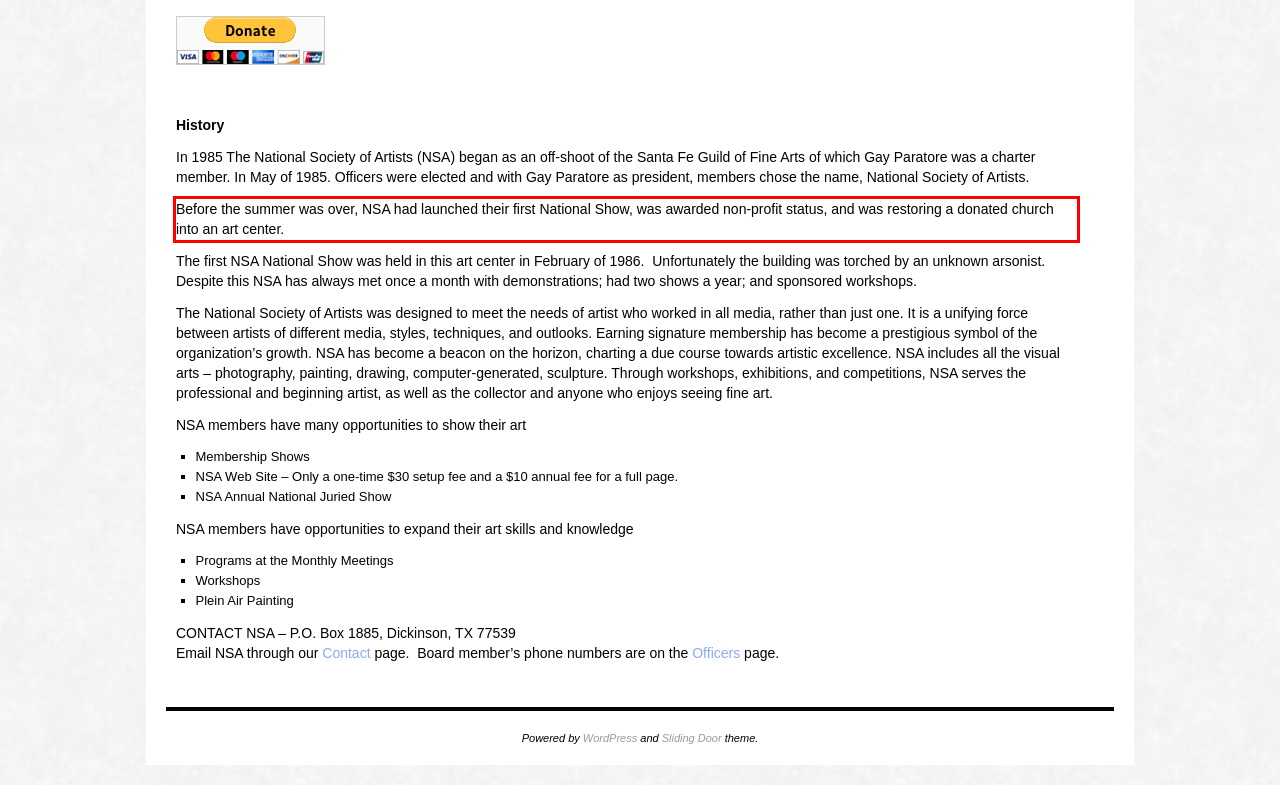Perform OCR on the text inside the red-bordered box in the provided screenshot and output the content.

Before the summer was over, NSA had launched their first National Show, was awarded non-profit status, and was restoring a donated church into an art center.